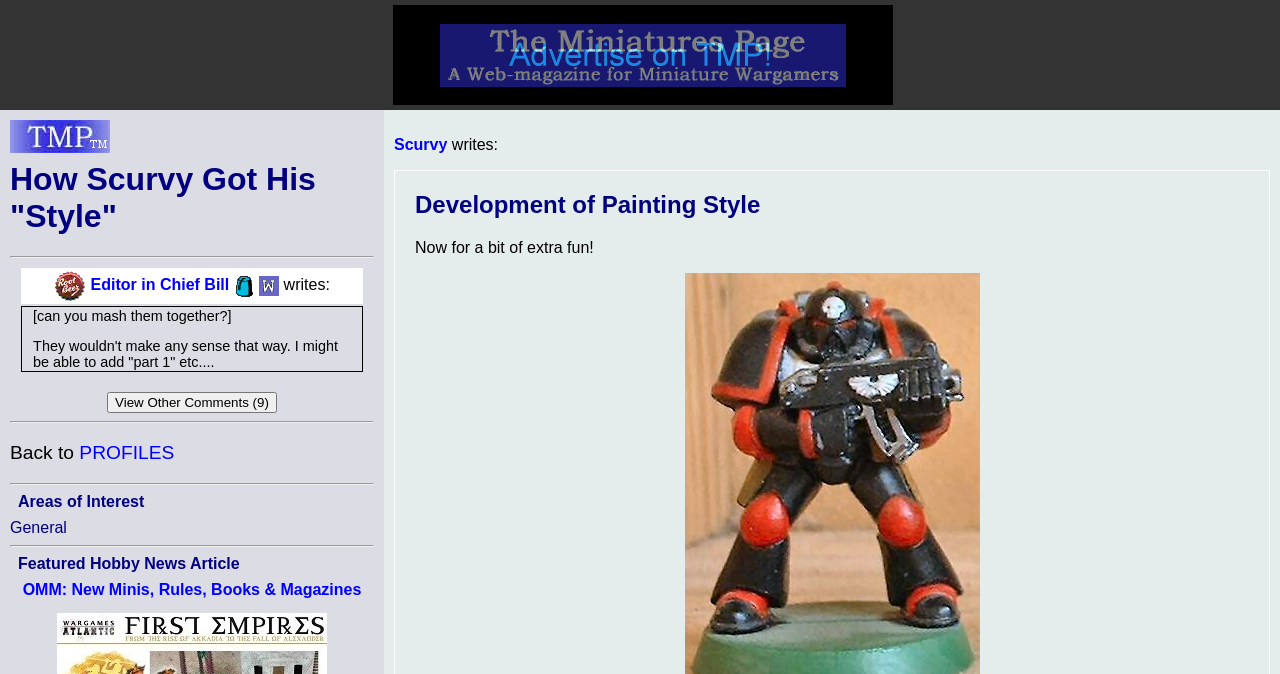What is the text of the heading below the separator?
Refer to the image and respond with a one-word or short-phrase answer.

Areas of Interest